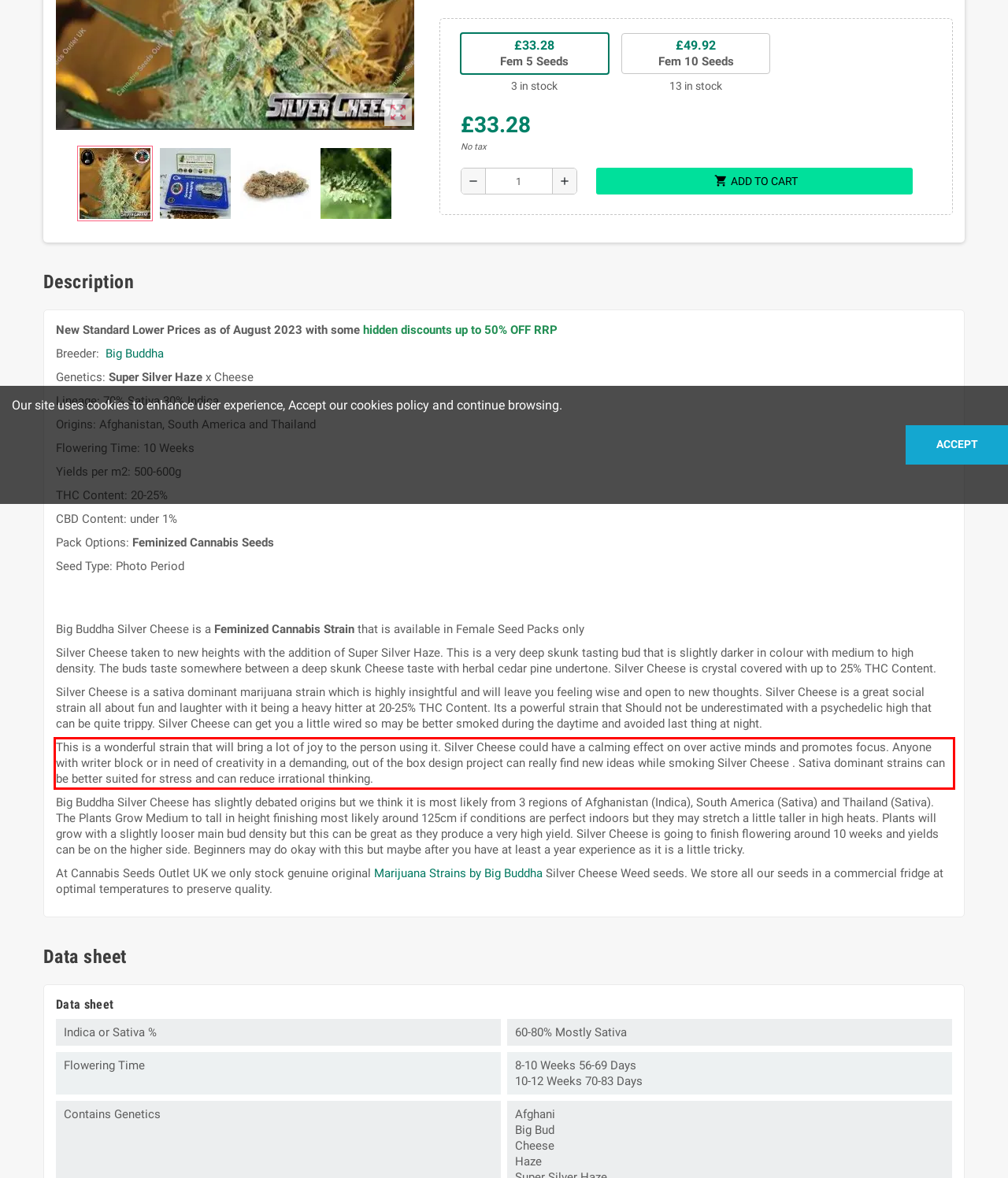Extract and provide the text found inside the red rectangle in the screenshot of the webpage.

This is a wonderful strain that will bring a lot of joy to the person using it. Silver Cheese could have a calming effect on over active minds and promotes focus. Anyone with writer block or in need of creativity in a demanding, out of the box design project can really find new ideas while smoking Silver Cheese . Sativa dominant strains can be better suited for stress and can reduce irrational thinking.